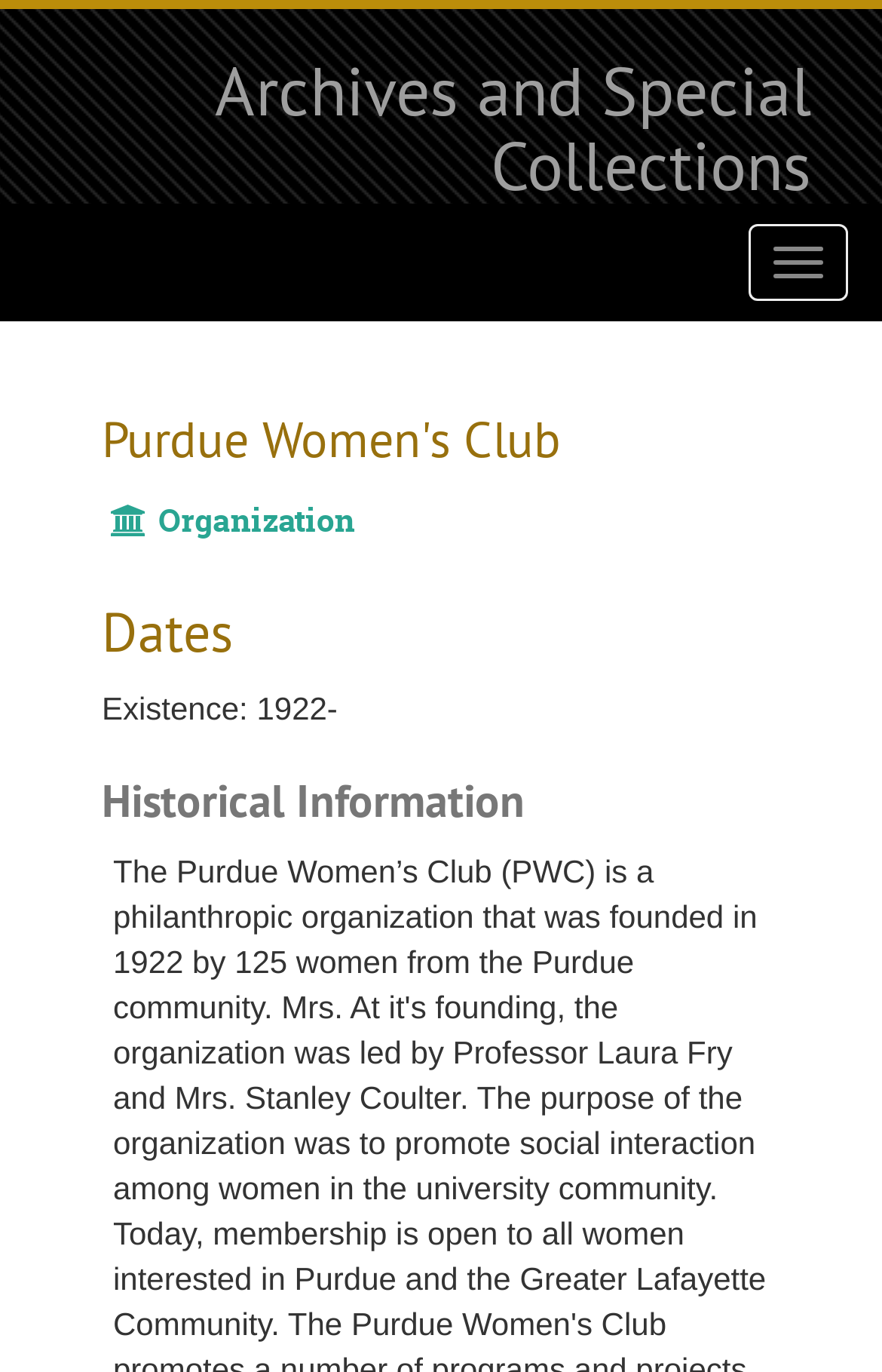Given the webpage screenshot, identify the bounding box of the UI element that matches this description: "Toggle navigation".

[0.849, 0.163, 0.962, 0.219]